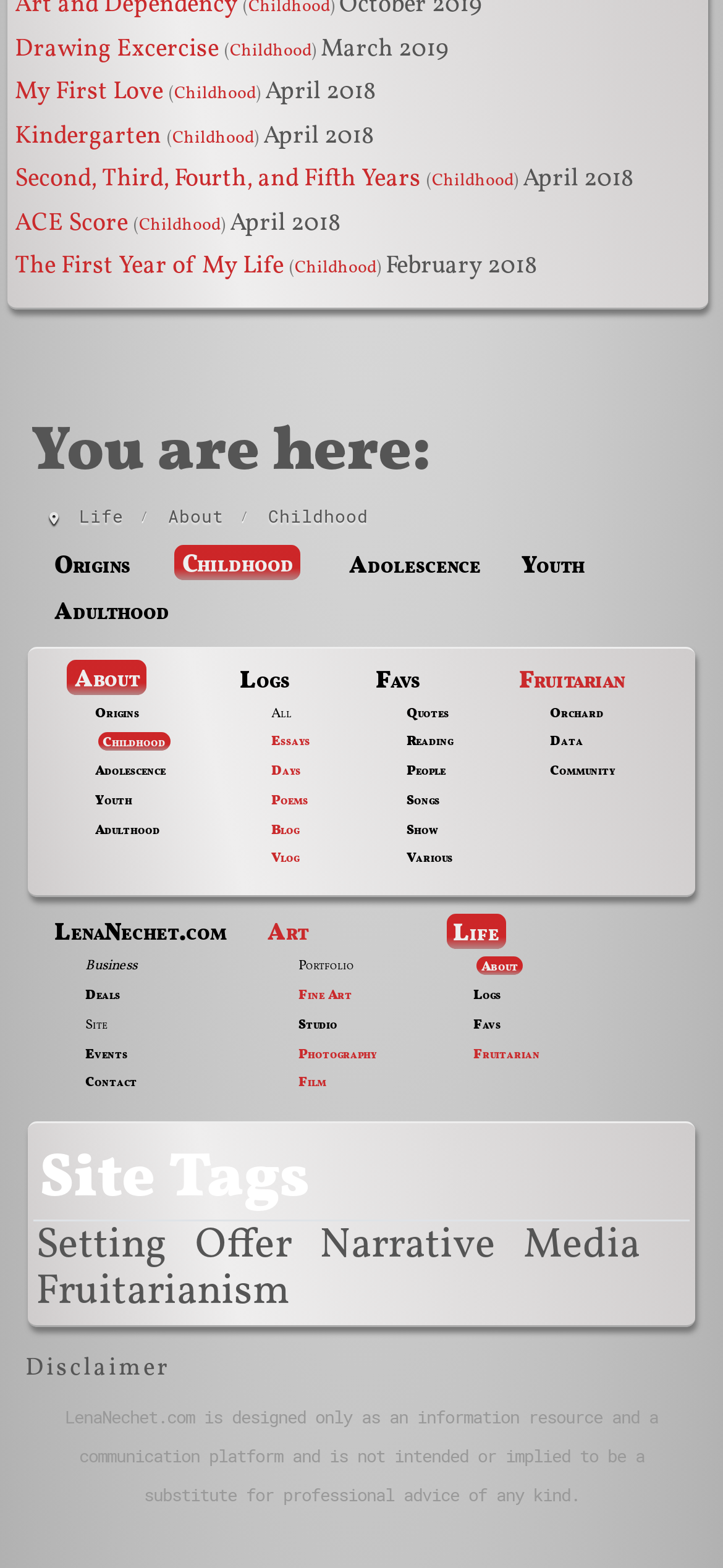Identify the bounding box coordinates of the region that needs to be clicked to carry out this instruction: "Explore 'Life'". Provide these coordinates as four float numbers ranging from 0 to 1, i.e., [left, top, right, bottom].

[0.11, 0.322, 0.171, 0.337]